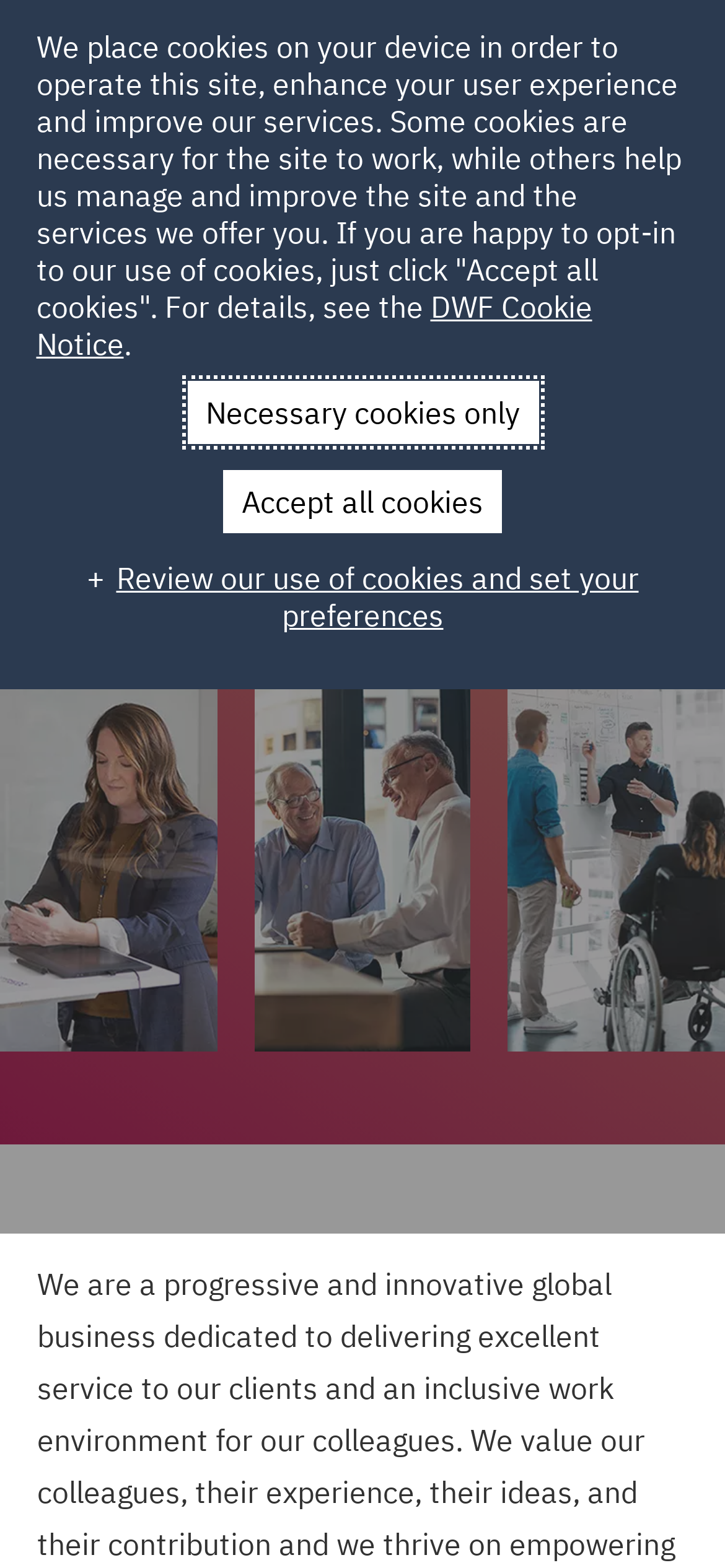Describe all visible elements and their arrangement on the webpage.

The webpage is about DWF Group, a leading provider of legal and integrated business services. At the top left corner, there is a DWF logo, which is an image. Next to it, there is a search button with a magnifying glass icon. On the top right corner, there is another image.

Below the top section, there is a heading "Why choose DWF?" followed by a paragraph of text that describes DWF as a business that places its colleagues at the center of everything it does. This text is positioned in the middle of the page, spanning almost the entire width.

Below the text, there are three images arranged horizontally, showcasing people working in different settings, such as a woman at a desk, businessmen standing at a desk, and a meeting at a whiteboard.

At the very top of the page, there is a cookie banner that takes up the full width of the page. It contains a description of how the website uses cookies, a link to the DWF Cookie Notice, and three buttons: "Necessary cookies only", "Accept all cookies", and "+ Review our use of cookies and set your preferences". The "Necessary cookies only" button is currently focused.